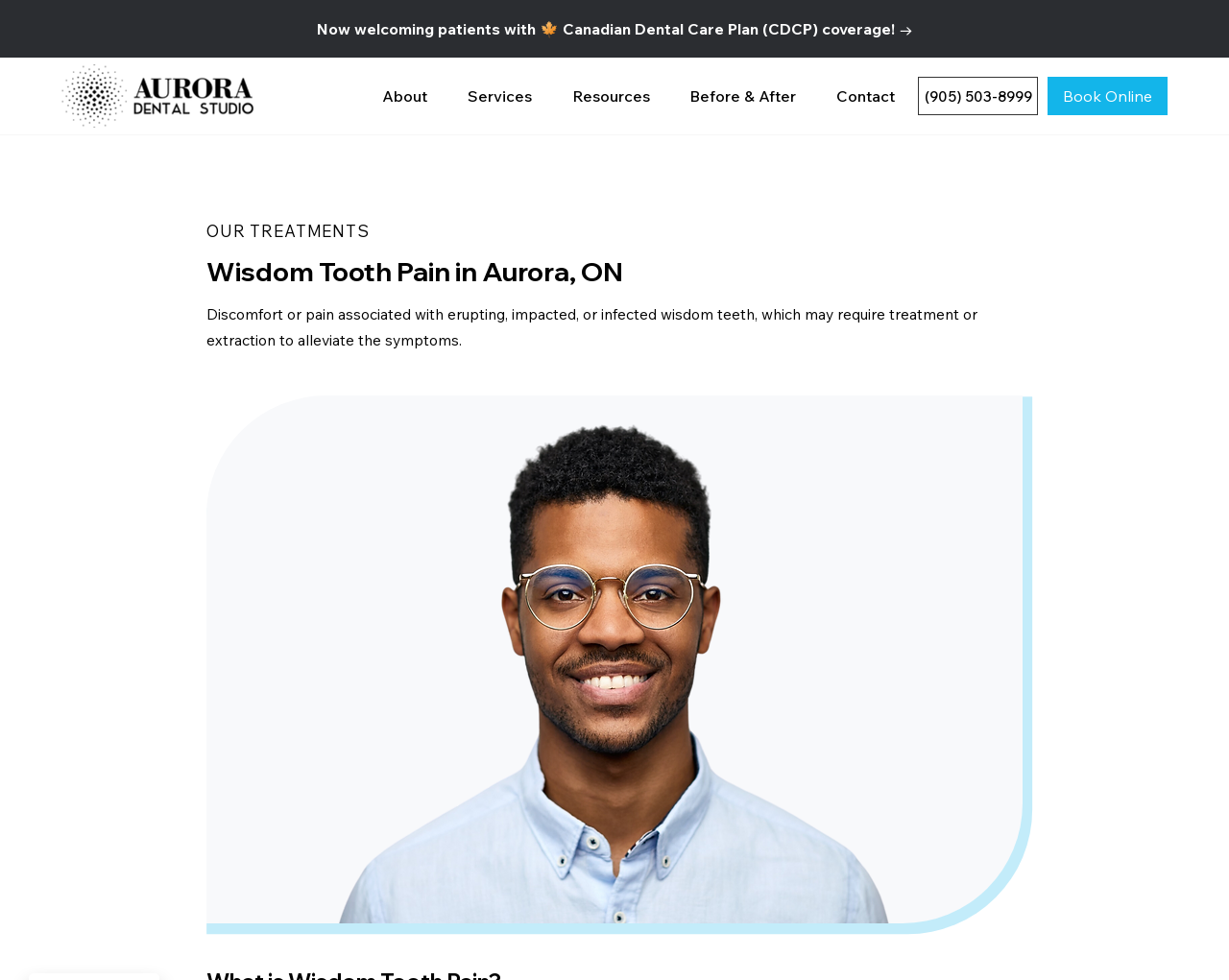Please identify the bounding box coordinates of the element I need to click to follow this instruction: "Call the dentist office".

[0.747, 0.078, 0.845, 0.118]